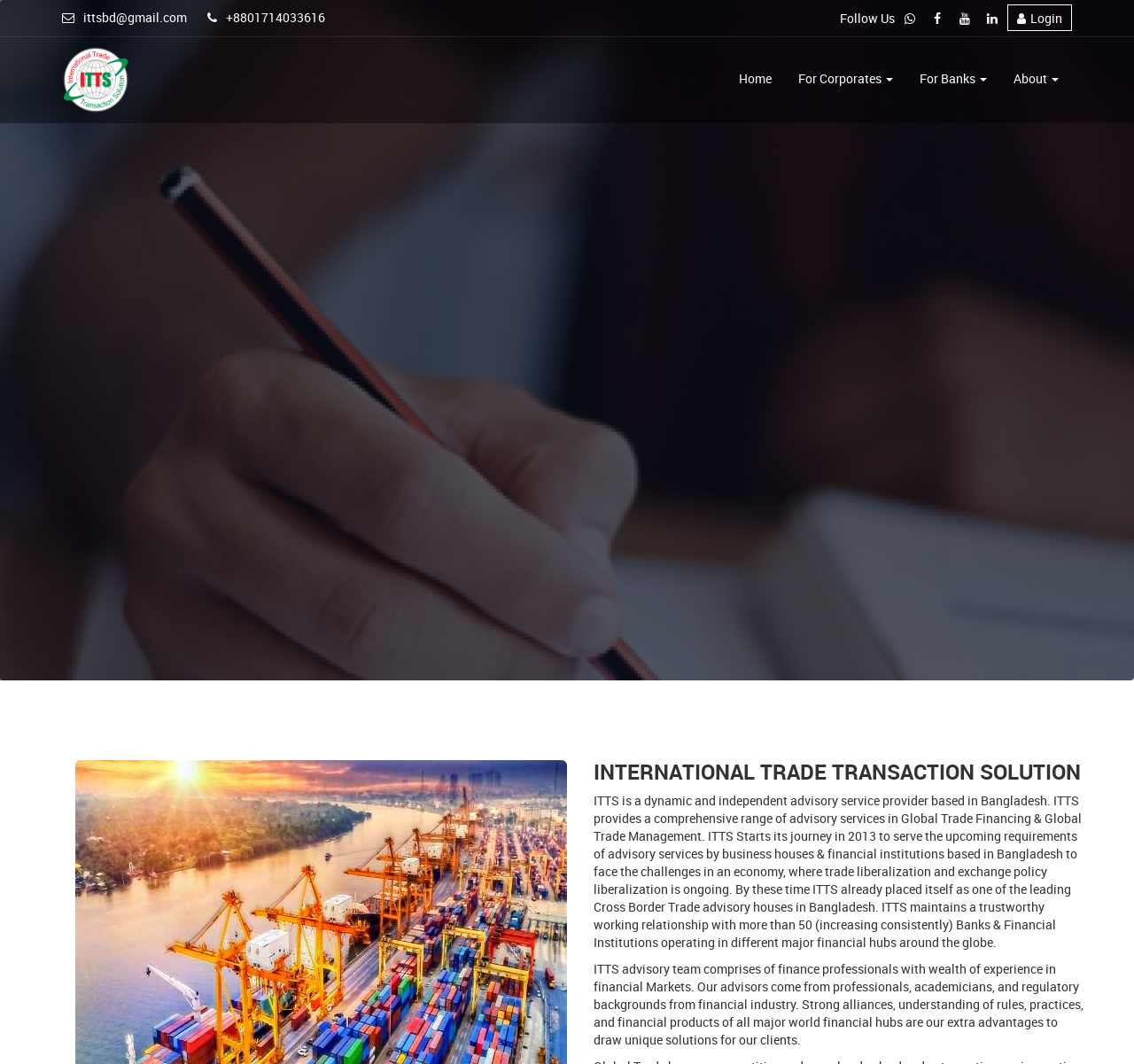Respond with a single word or short phrase to the following question: 
What is the company's main service?

Advisory services in Global Trade Financing & Global Trade Management